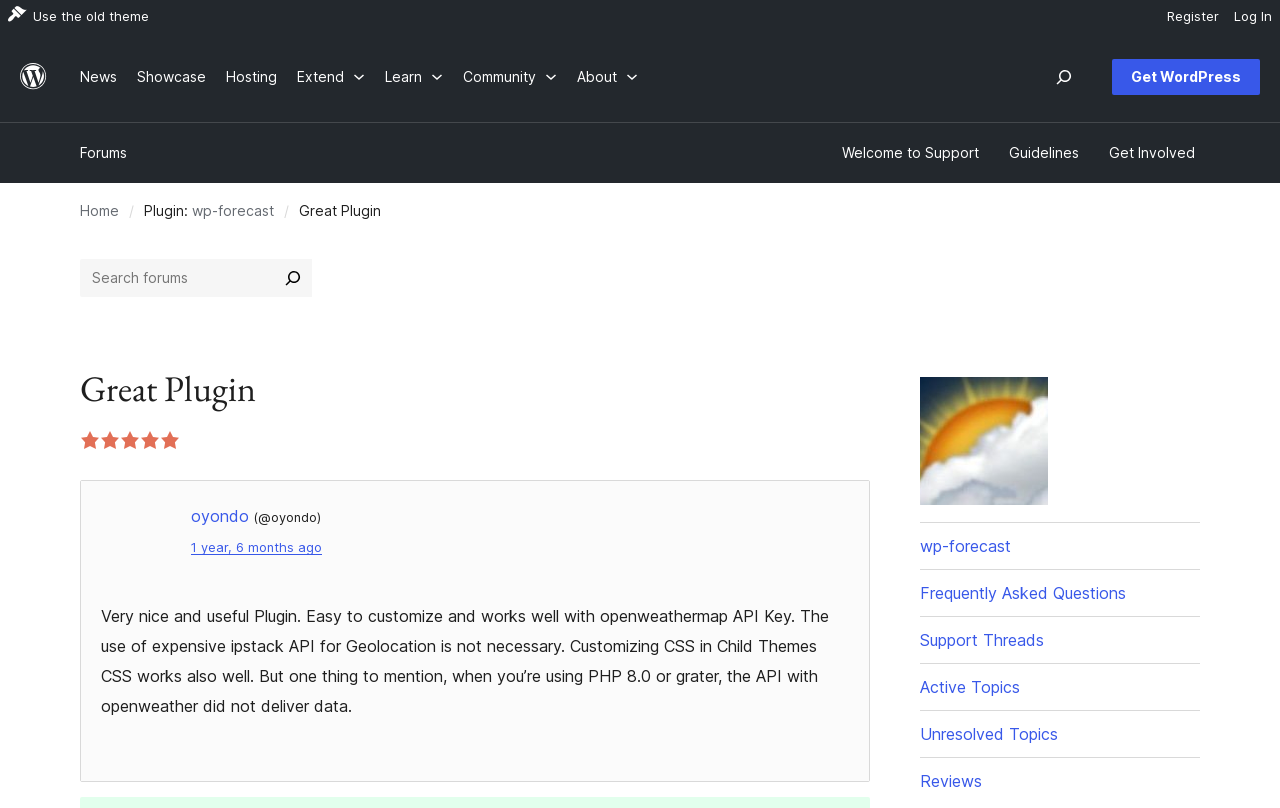Find the bounding box coordinates for the HTML element described as: "1 year, 6 months ago". The coordinates should consist of four float values between 0 and 1, i.e., [left, top, right, bottom].

[0.149, 0.669, 0.252, 0.687]